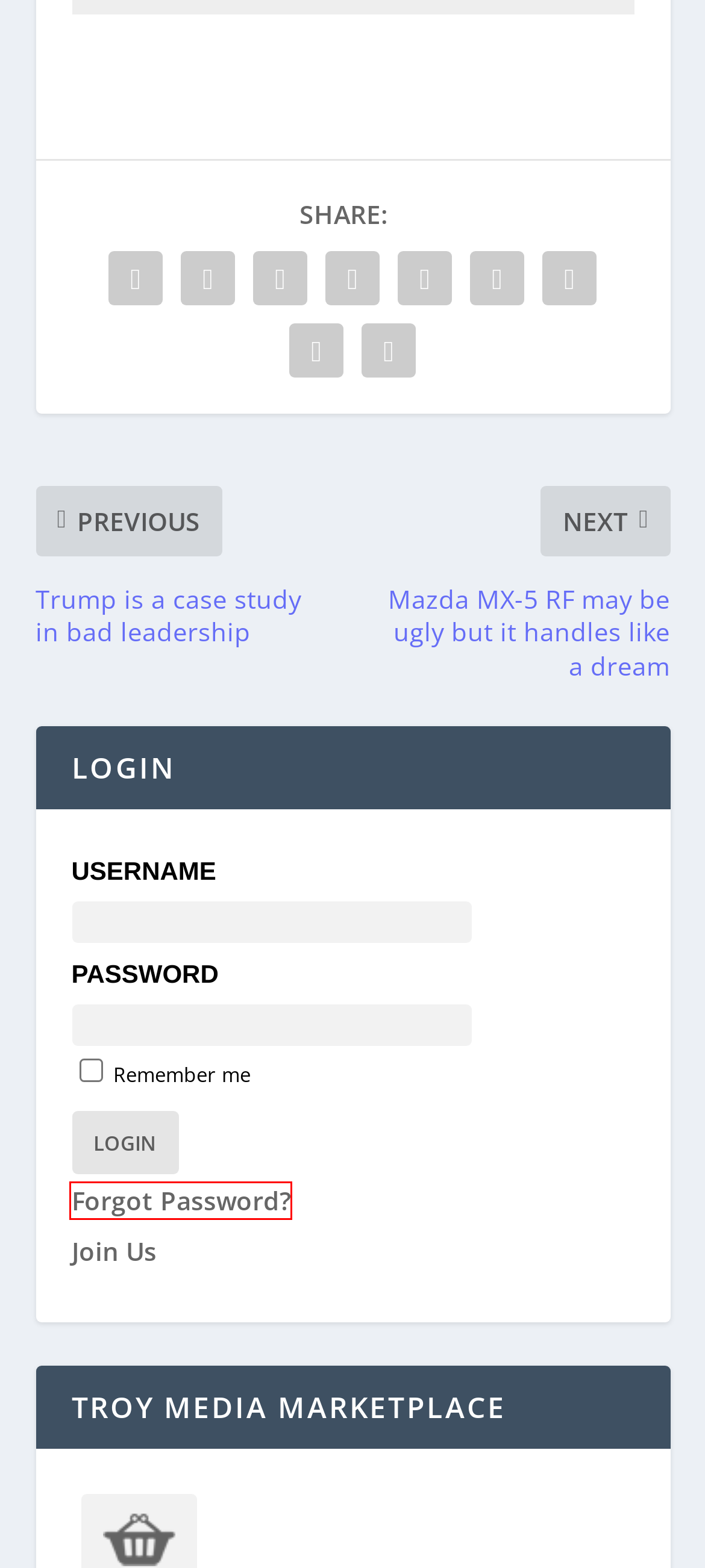You are provided with a screenshot of a webpage that includes a red rectangle bounding box. Please choose the most appropriate webpage description that matches the new webpage after clicking the element within the red bounding box. Here are the candidates:
A. Sylvain Charlebois - TM Marketplace
B. Privacy Policy - TM Marketplace
C. Login - TM Marketplace
D. Terms and Conditions of use - TM Marketplace
E. TM Marketplace - SAVE BIG on editorial content
F. Buffer - Publishing
G. Blog Tool, Publishing Platform, and CMS – WordPress.org
H. Reset your password - TM Marketplace

H